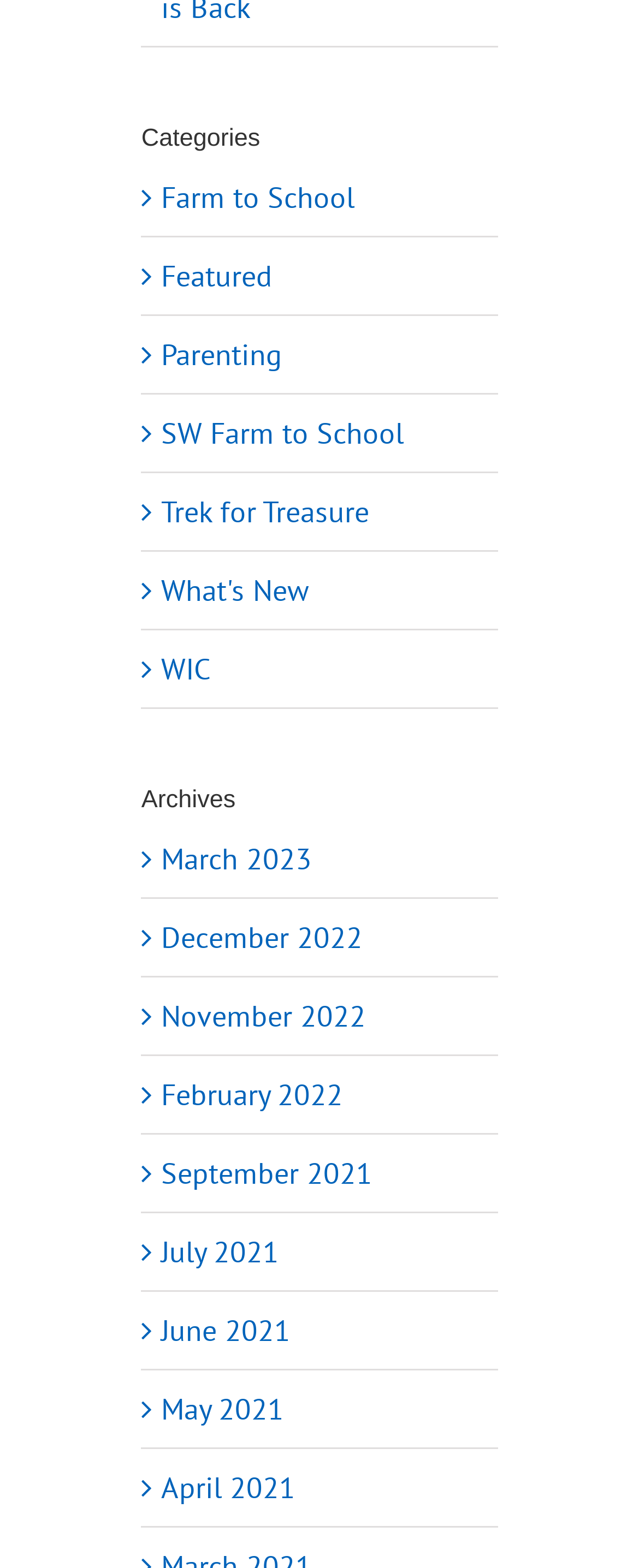Please provide a comprehensive response to the question based on the details in the image: What is the most recent archive?

I looked at the links under the 'Archives' heading and found that the most recent one is 'March 2023', which is the first link in the list.